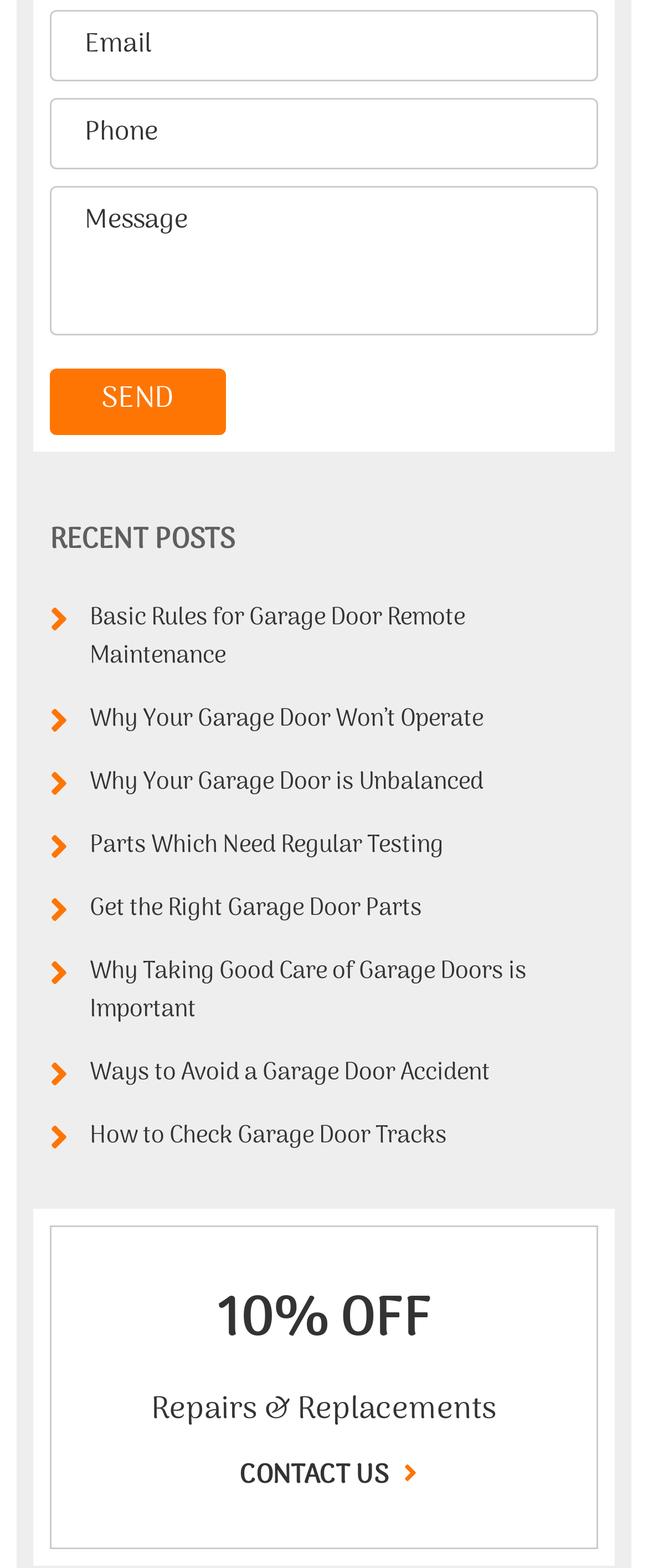Specify the bounding box coordinates for the region that must be clicked to perform the given instruction: "Enter email".

[0.077, 0.006, 0.923, 0.051]